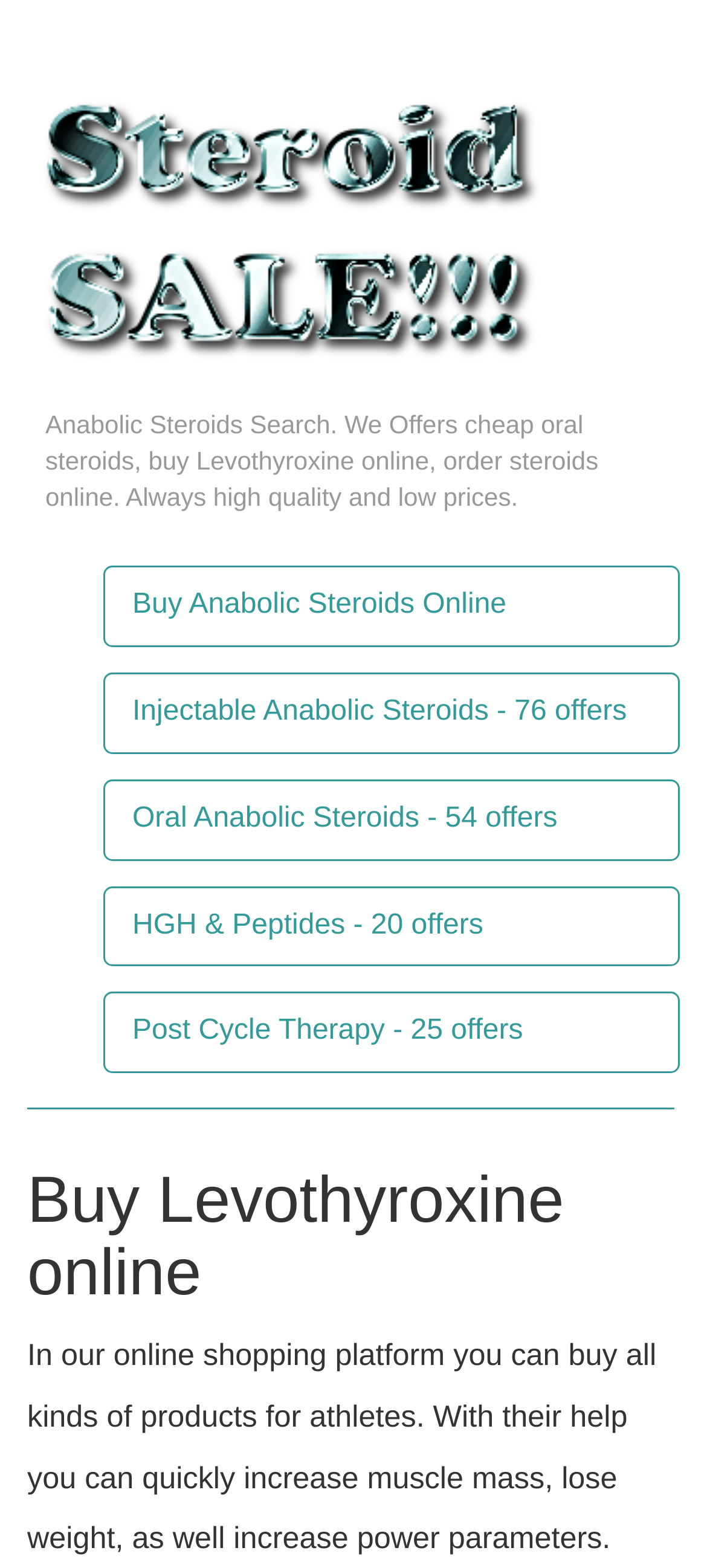Please provide a detailed answer to the question below based on the screenshot: 
How many categories of steroids are listed?

Based on the links provided, there are four categories of steroids listed: Injectable Anabolic Steroids, Oral Anabolic Steroids, HGH & Peptides, and Post Cycle Therapy.